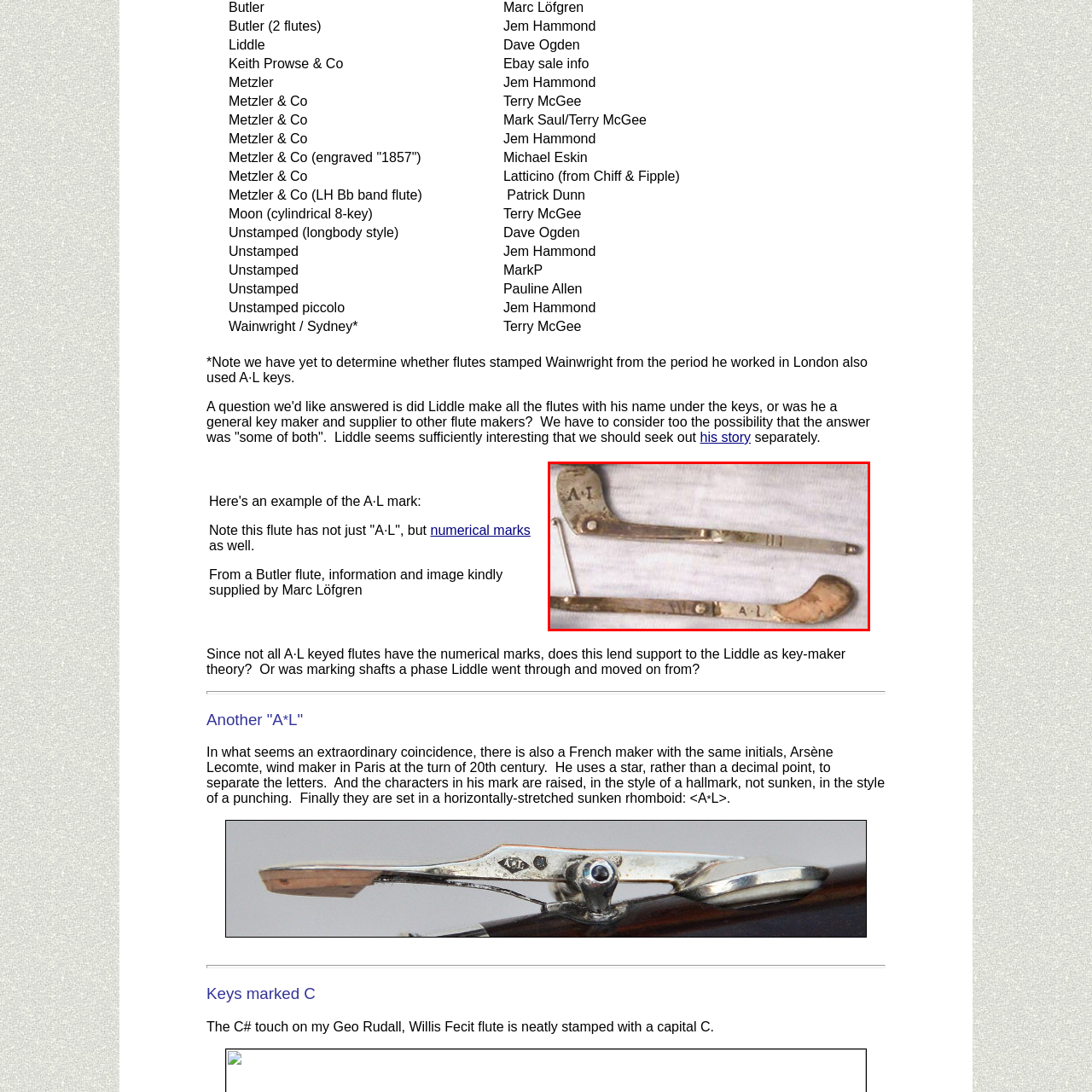What is the purpose of the neutral background in the image?  
Look closely at the image marked by the red border and give a detailed response rooted in the visual details found within the image.

The image showcases the pair of vintage flute keys against a neutral background, which serves to enhance the focus on their intricate design and markings, allowing the viewer to appreciate the craftsmanship and artistry of the period.